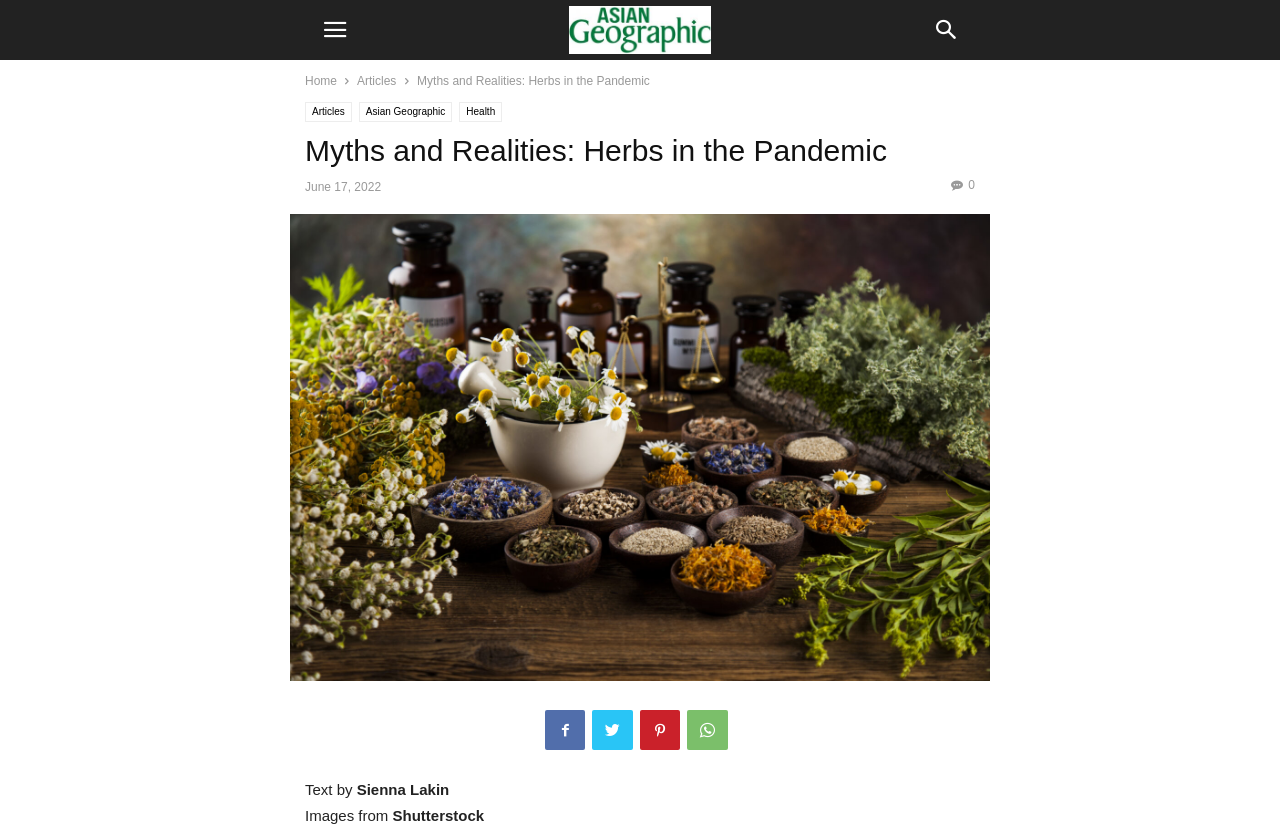Provide the bounding box coordinates for the area that should be clicked to complete the instruction: "view the image of natural medicine".

[0.227, 0.257, 0.773, 0.816]